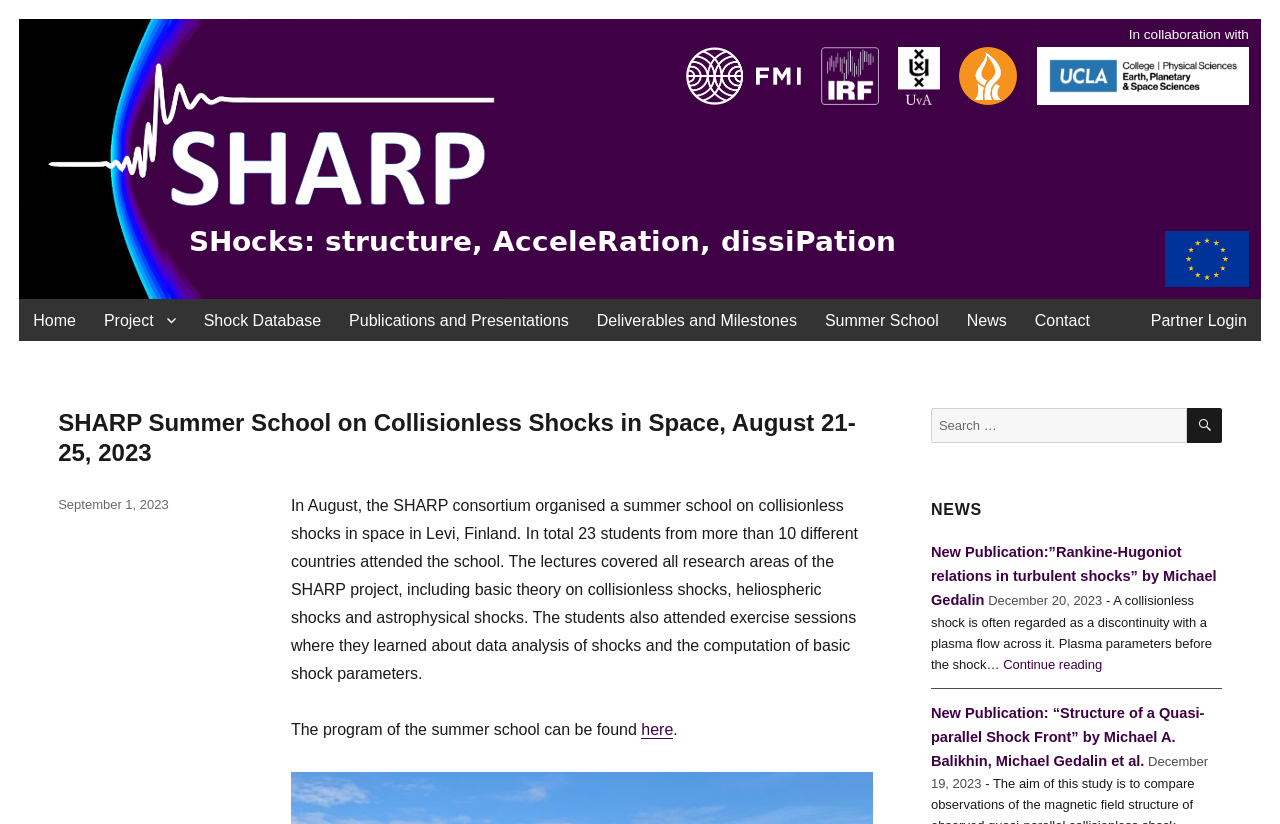Using the provided element description, identify the bounding box coordinates as (top-left x, top-left y, bottom-right x, bottom-right y). Ensure all values are between 0 and 1. Description: News

[0.744, 0.363, 0.797, 0.414]